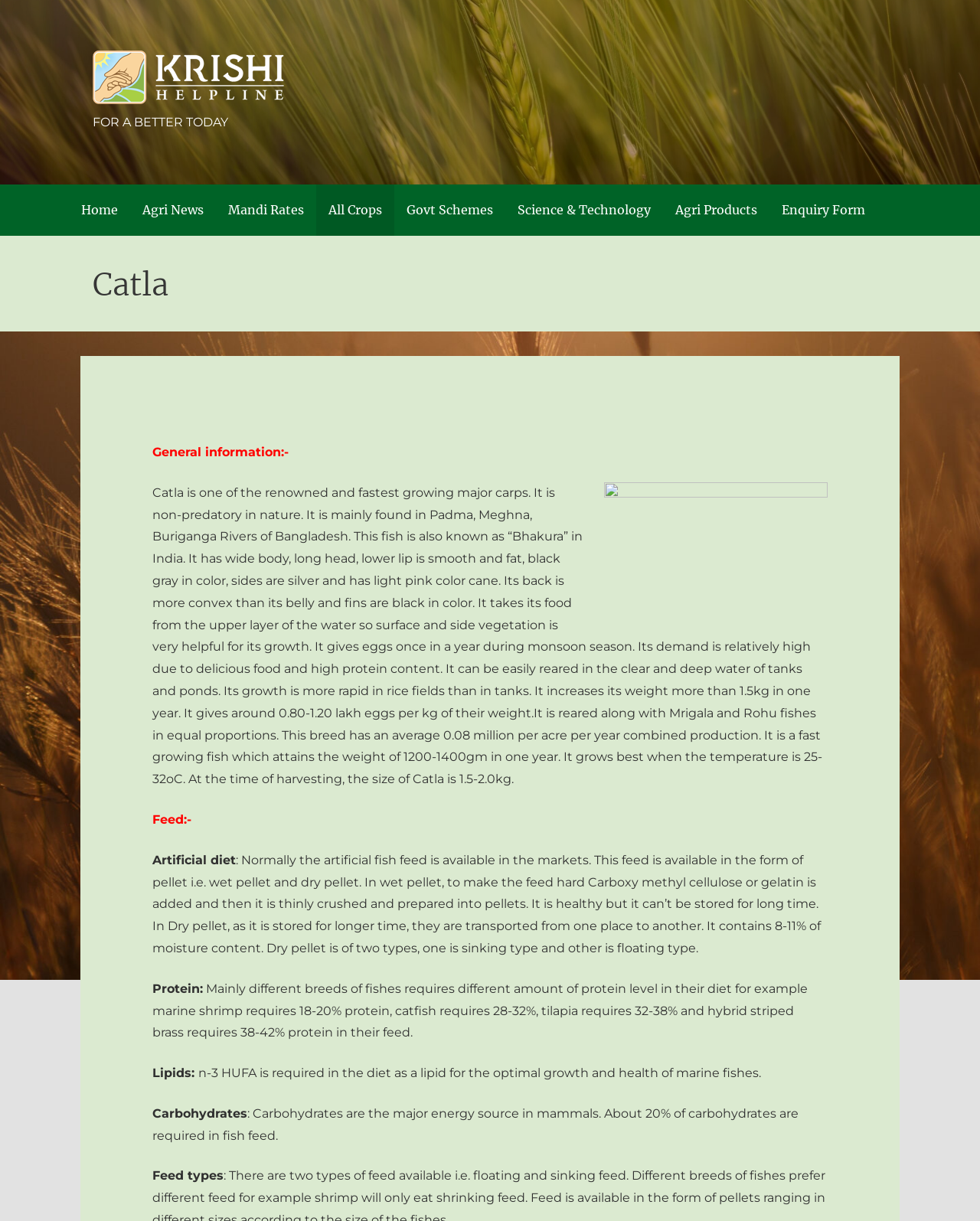Find the bounding box coordinates for the HTML element specified by: "alt="WASCAL-UAC Logo"".

None